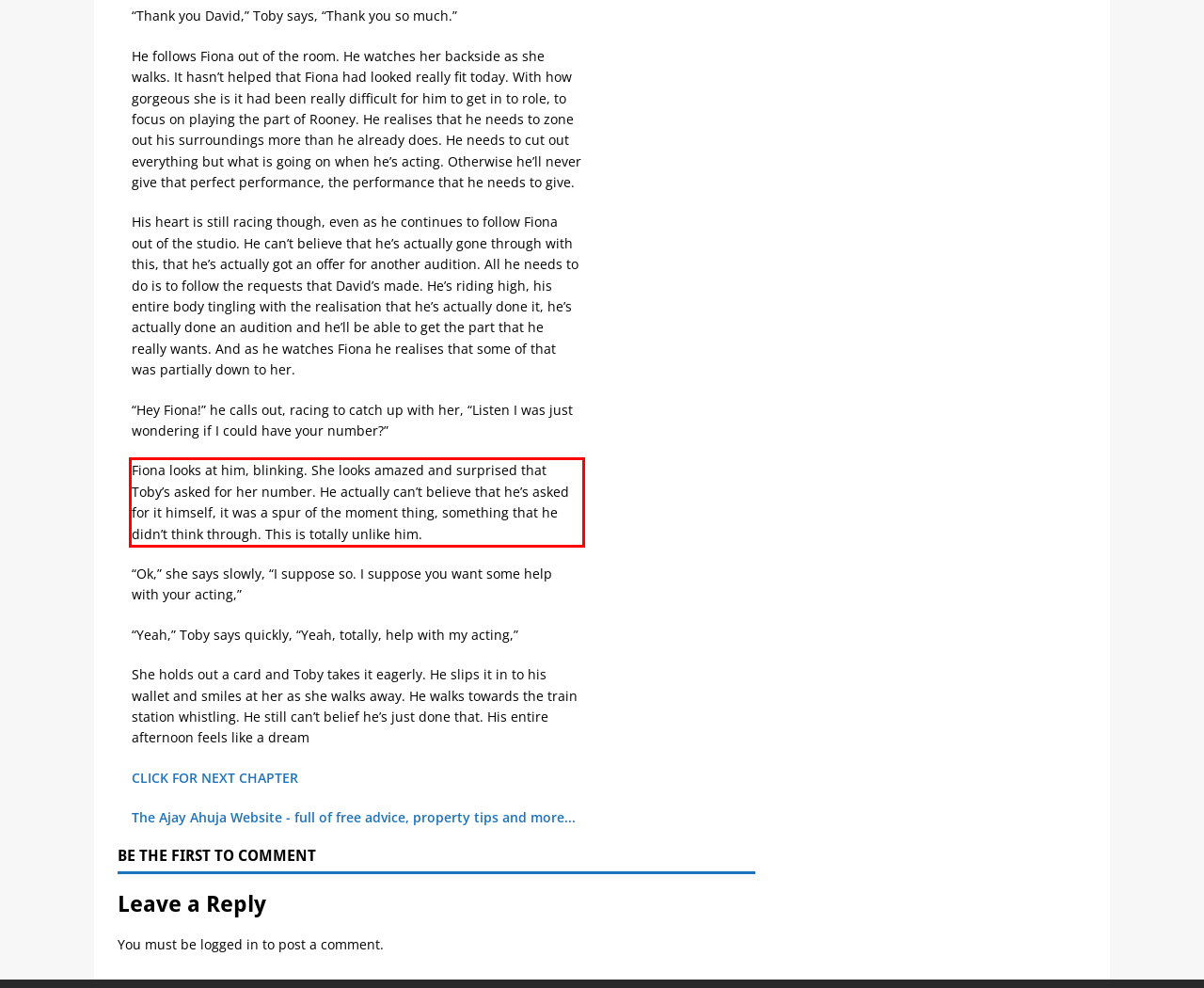Your task is to recognize and extract the text content from the UI element enclosed in the red bounding box on the webpage screenshot.

Fiona looks at him, blinking. She looks amazed and surprised that Toby’s asked for her number. He actually can’t believe that he’s asked for it himself, it was a spur of the moment thing, something that he didn’t think through. This is totally unlike him.